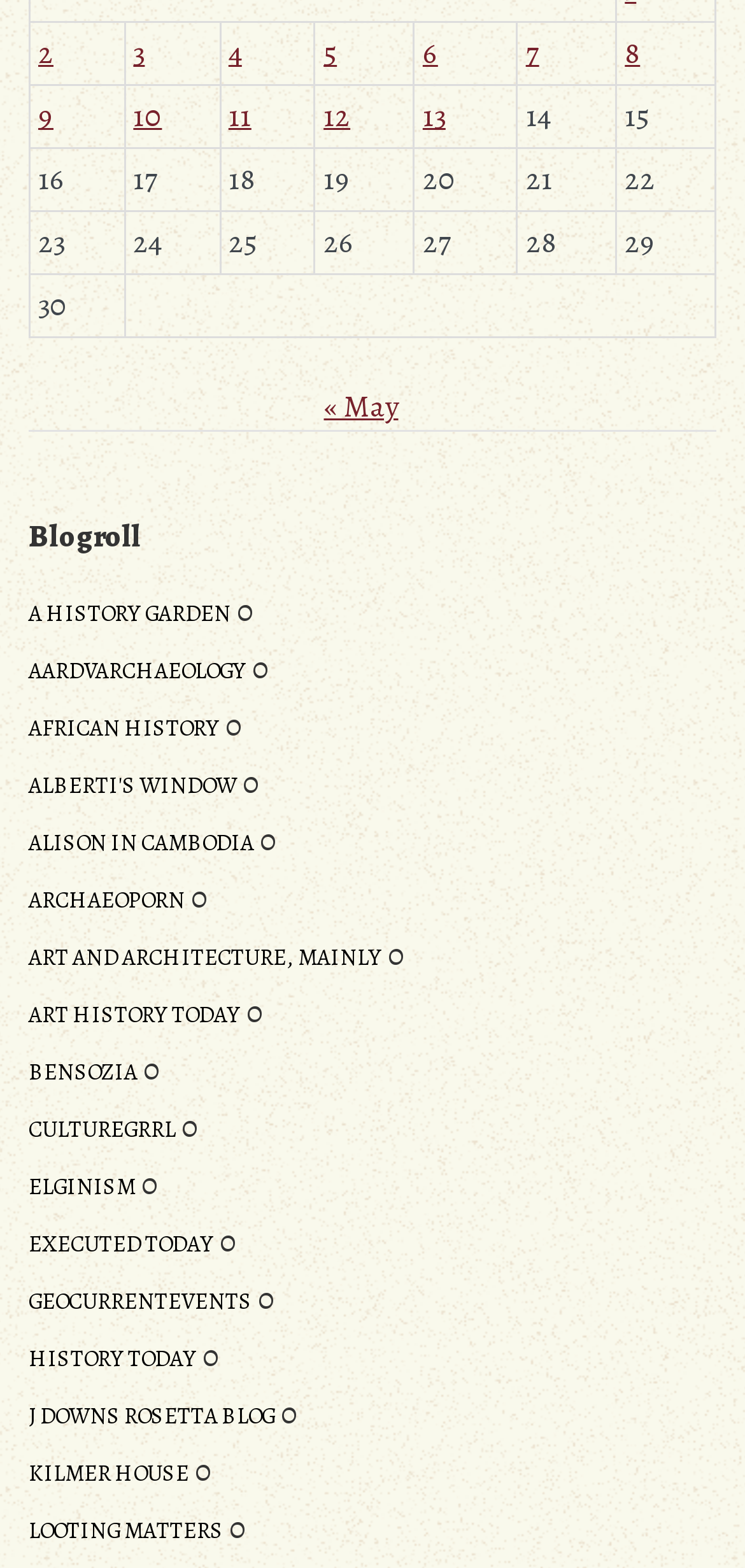Determine the bounding box coordinates for the HTML element described here: "J Downs Rosetta Blog".

[0.038, 0.893, 0.369, 0.912]